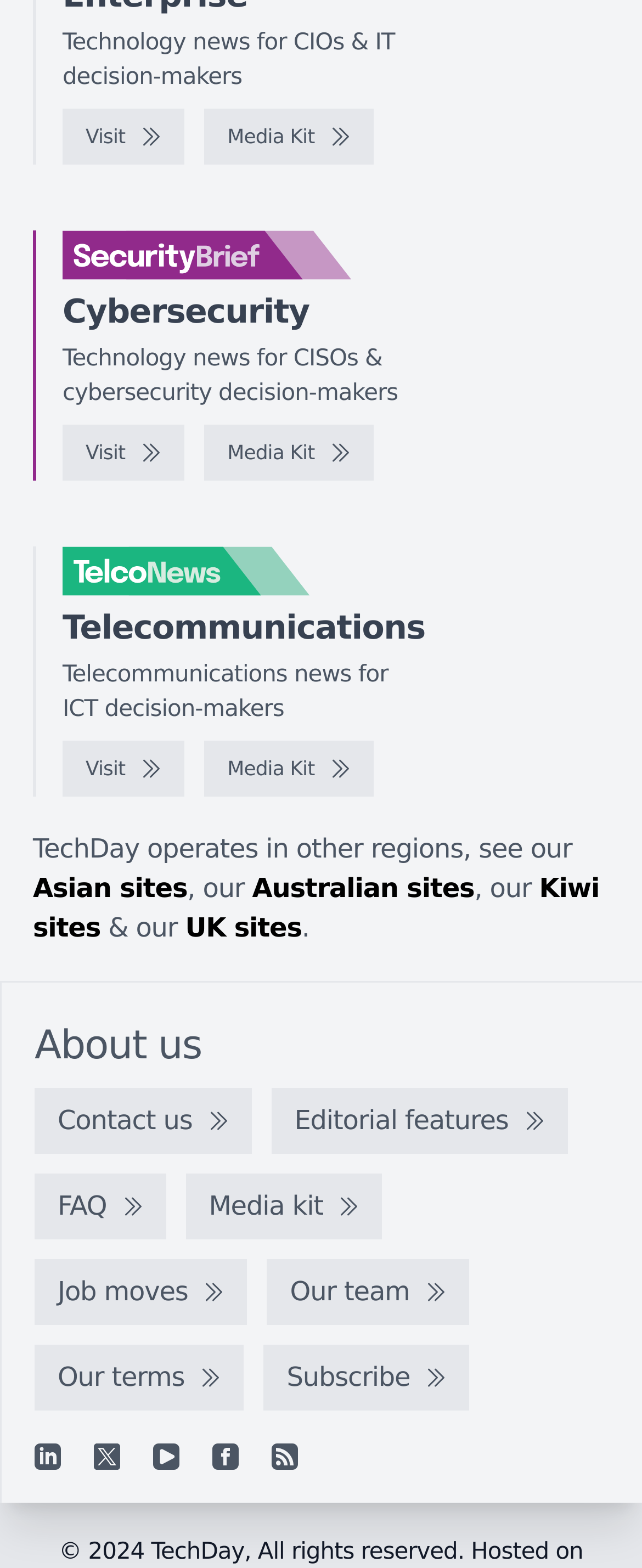Determine the bounding box coordinates for the area that needs to be clicked to fulfill this task: "Check the Asian sites". The coordinates must be given as four float numbers between 0 and 1, i.e., [left, top, right, bottom].

[0.051, 0.556, 0.292, 0.576]